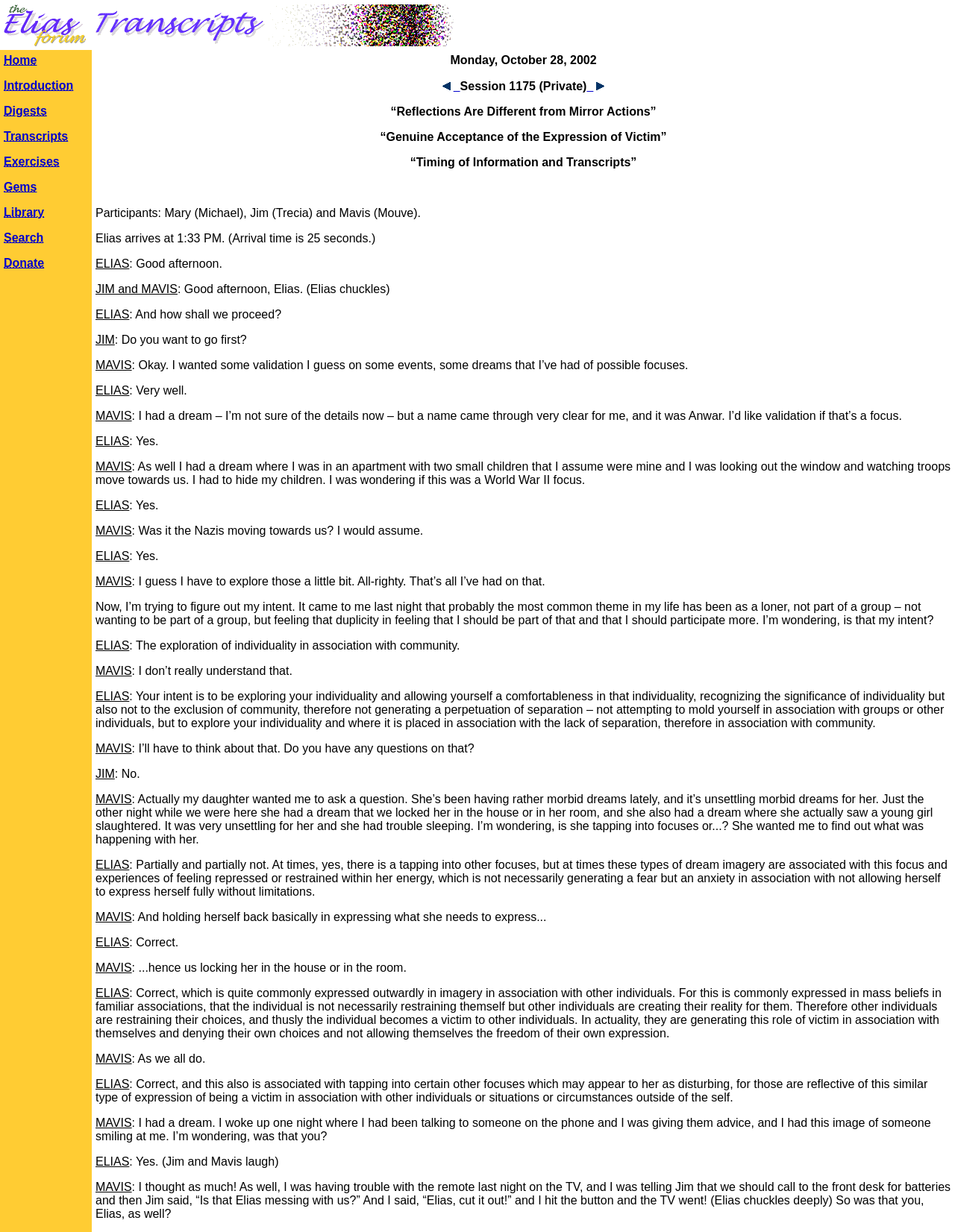Give a detailed account of the webpage's layout and content.

This webpage is dedicated to a transcript session of Elias, a spiritual phenomenon. The page has a simple layout with a header section at the top, featuring an image of "the Elias forum" and a link to "Explore the transcript archive." Below this, there are several links to different sections of the website, including "Home," "Introduction," "Digests," "Transcripts," "Exercises," "Gems," "Library," "Search," and "Donate."

The main content of the page is a transcript of a session with Elias, featuring a conversation between Elias and three participants, Mary, Jim, and Mavis. The transcript is divided into sections, with each speaker's name followed by their dialogue. The conversation covers various topics, including the participants' personal experiences, dreams, and questions about their focuses and intents.

There are several static text elements on the page, including the title "Reflections Are Different from Mirror Actions" and descriptions of the participants, such as "Participants: Mary (Michael), Jim (Trecia) and Mavis (Mouve)." The text is arranged in a clear and readable format, with each speaker's dialogue indented below their name.

At the bottom of the page, there are navigation links to move to the previous or next transcript session, represented by "<" and ">" symbols. Overall, the webpage is dedicated to providing a transcript of a spiritual session, with a simple and easy-to-follow layout.